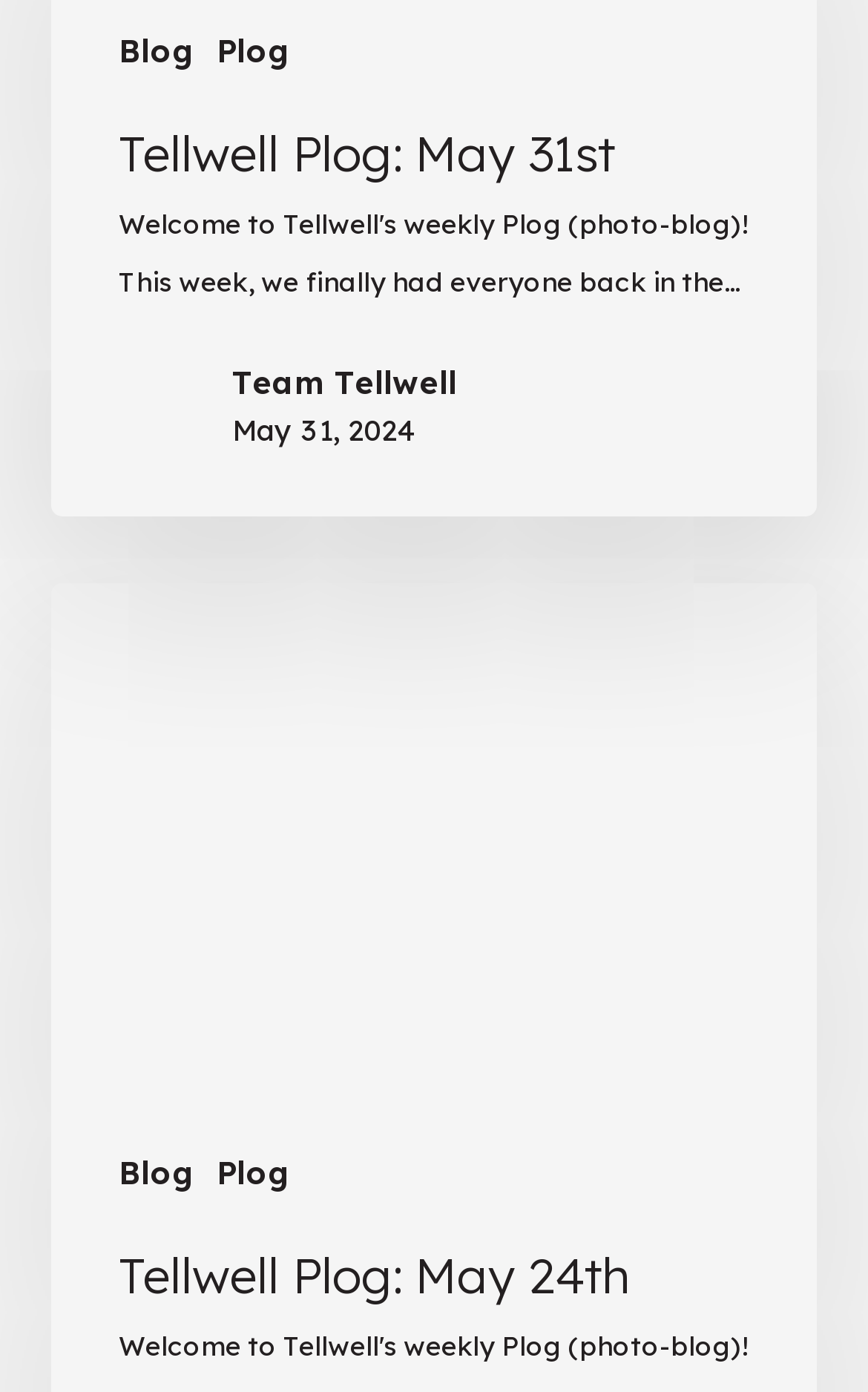Reply to the question with a single word or phrase:
How many navigation links are at the top?

2